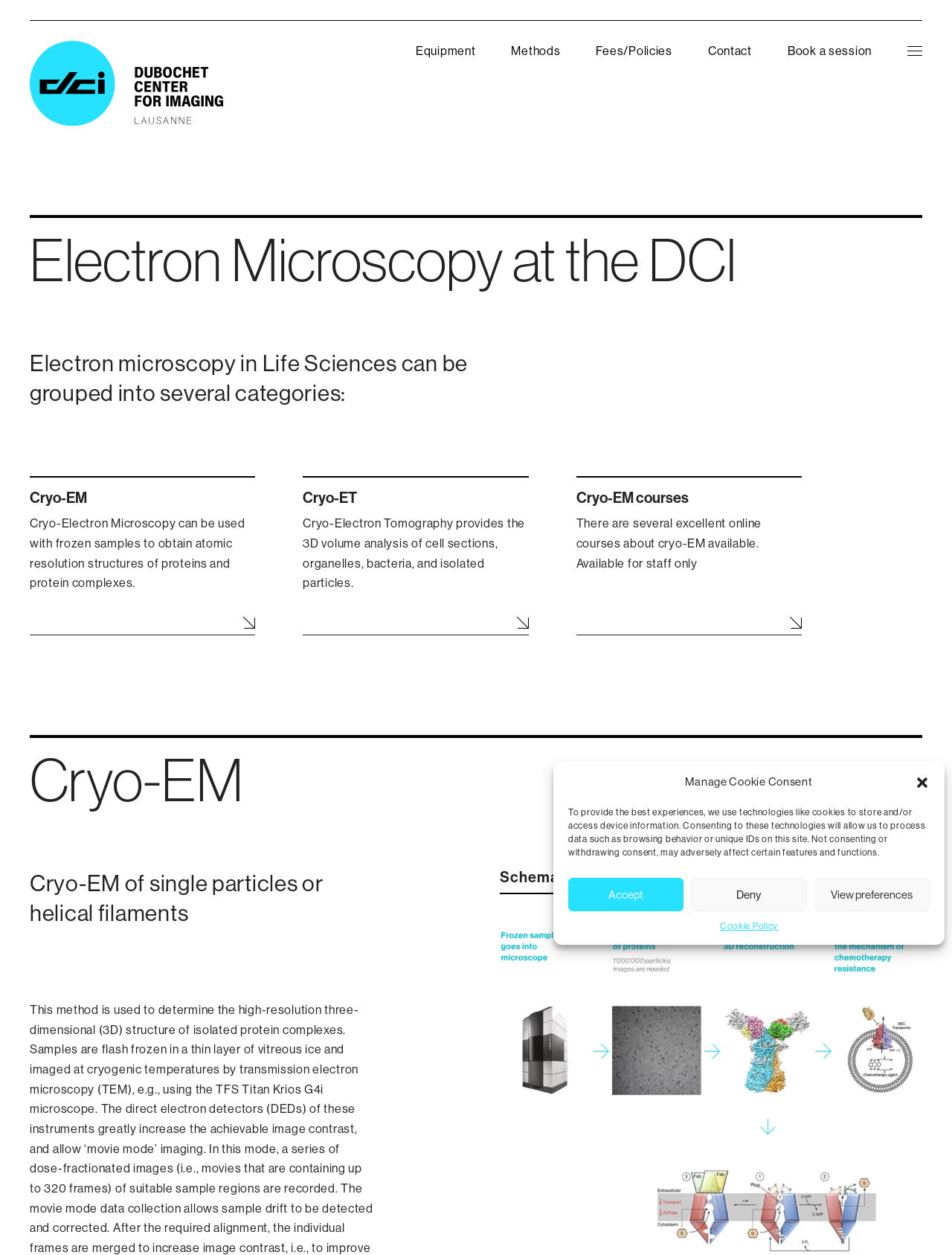Locate the bounding box coordinates of the segment that needs to be clicked to meet this instruction: "Read about Cryo-Electron Tomography".

[0.318, 0.39, 0.555, 0.403]